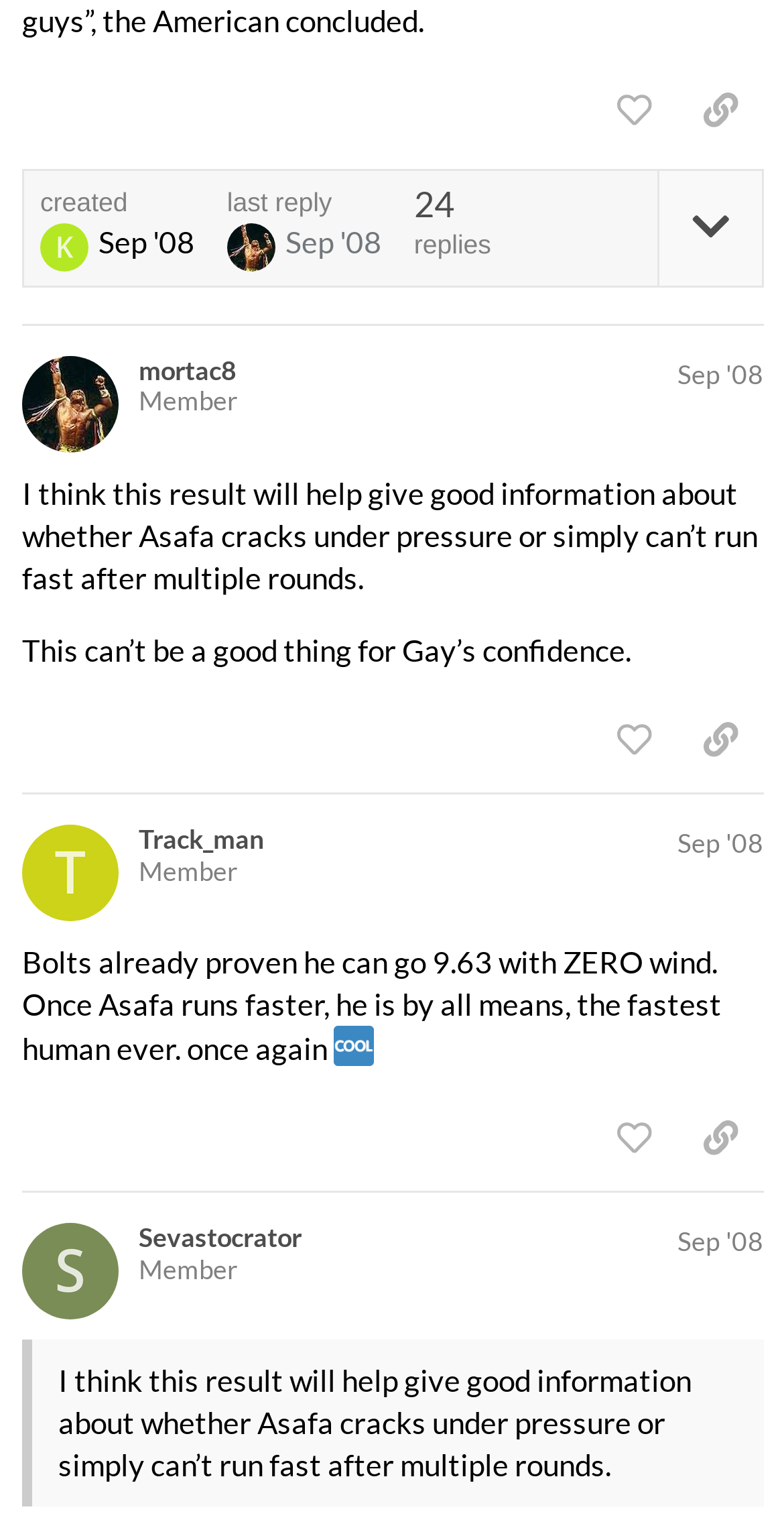Determine the bounding box coordinates of the clickable region to carry out the instruction: "like this post".

[0.753, 0.455, 0.864, 0.504]